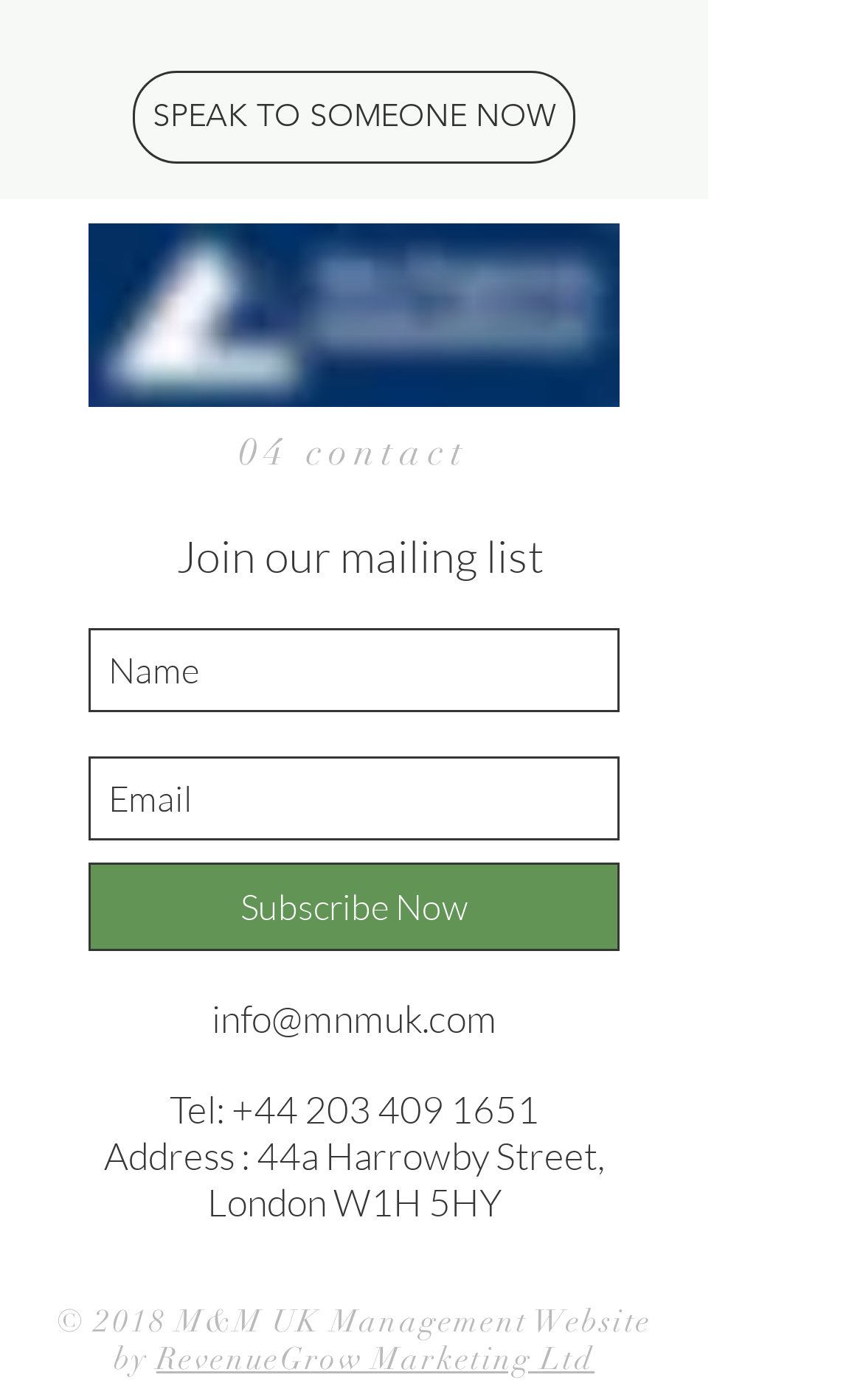What is the phone number to contact?
Provide a one-word or short-phrase answer based on the image.

+44 203 409 1651